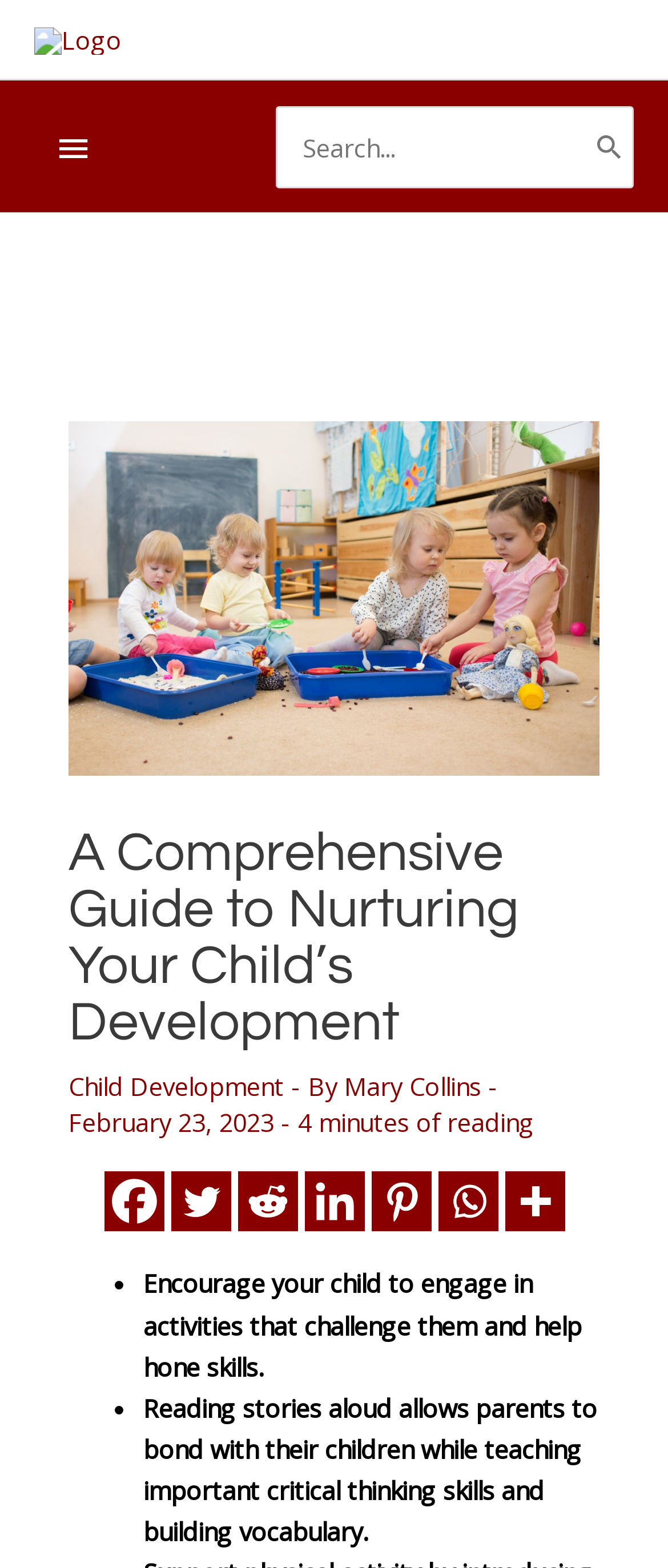Find the bounding box coordinates for the element that must be clicked to complete the instruction: "Search for something". The coordinates should be four float numbers between 0 and 1, indicated as [left, top, right, bottom].

[0.416, 0.069, 0.946, 0.119]